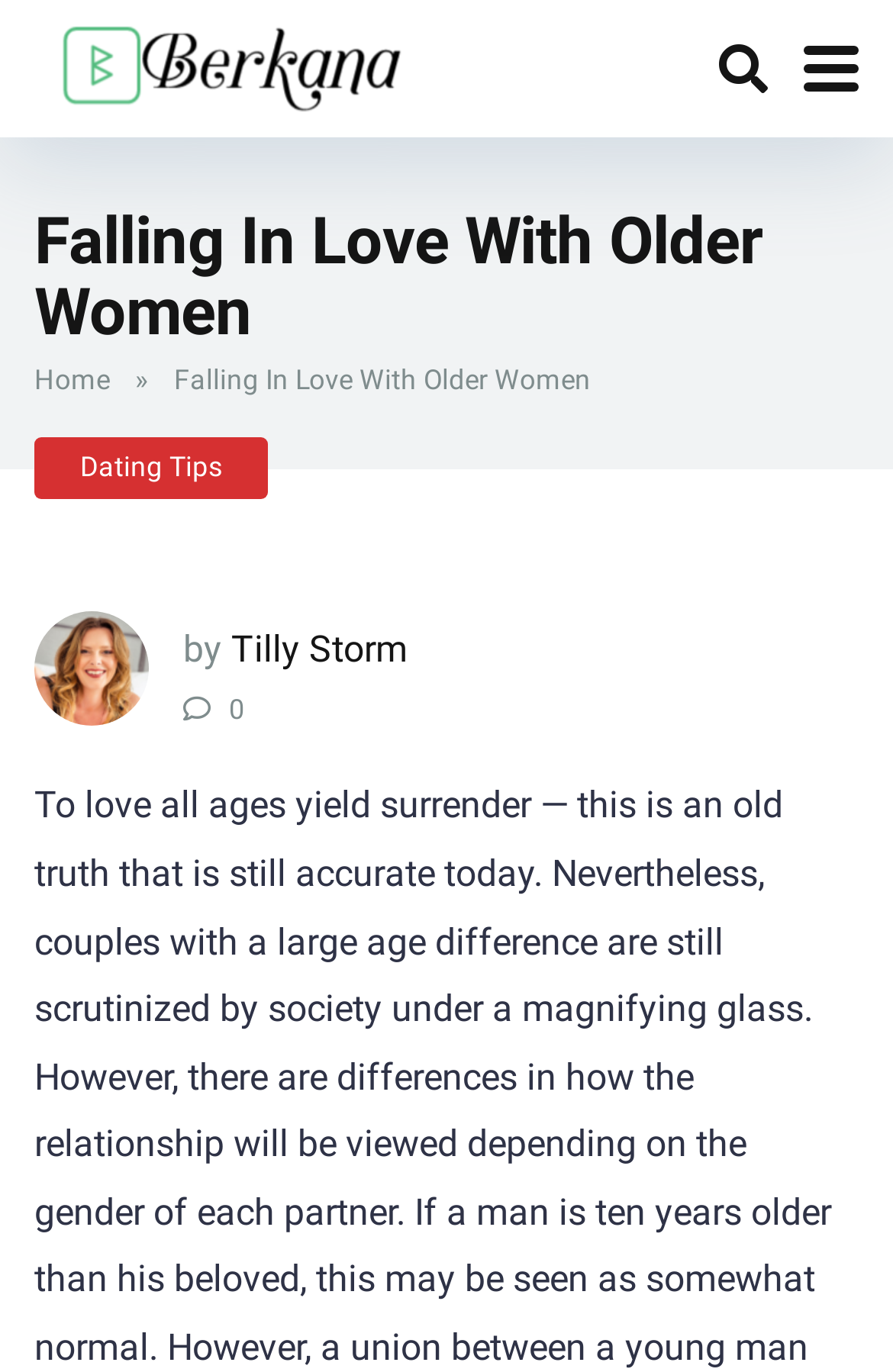What is the purpose of the link 'TOP Dating Sites with Ukrainia brides'?
Offer a detailed and exhaustive answer to the question.

The link 'TOP Dating Sites with Ukrainia brides' is likely a call-to-action to access dating sites, possibly with a focus on Ukrainian brides, given the context of the webpage.